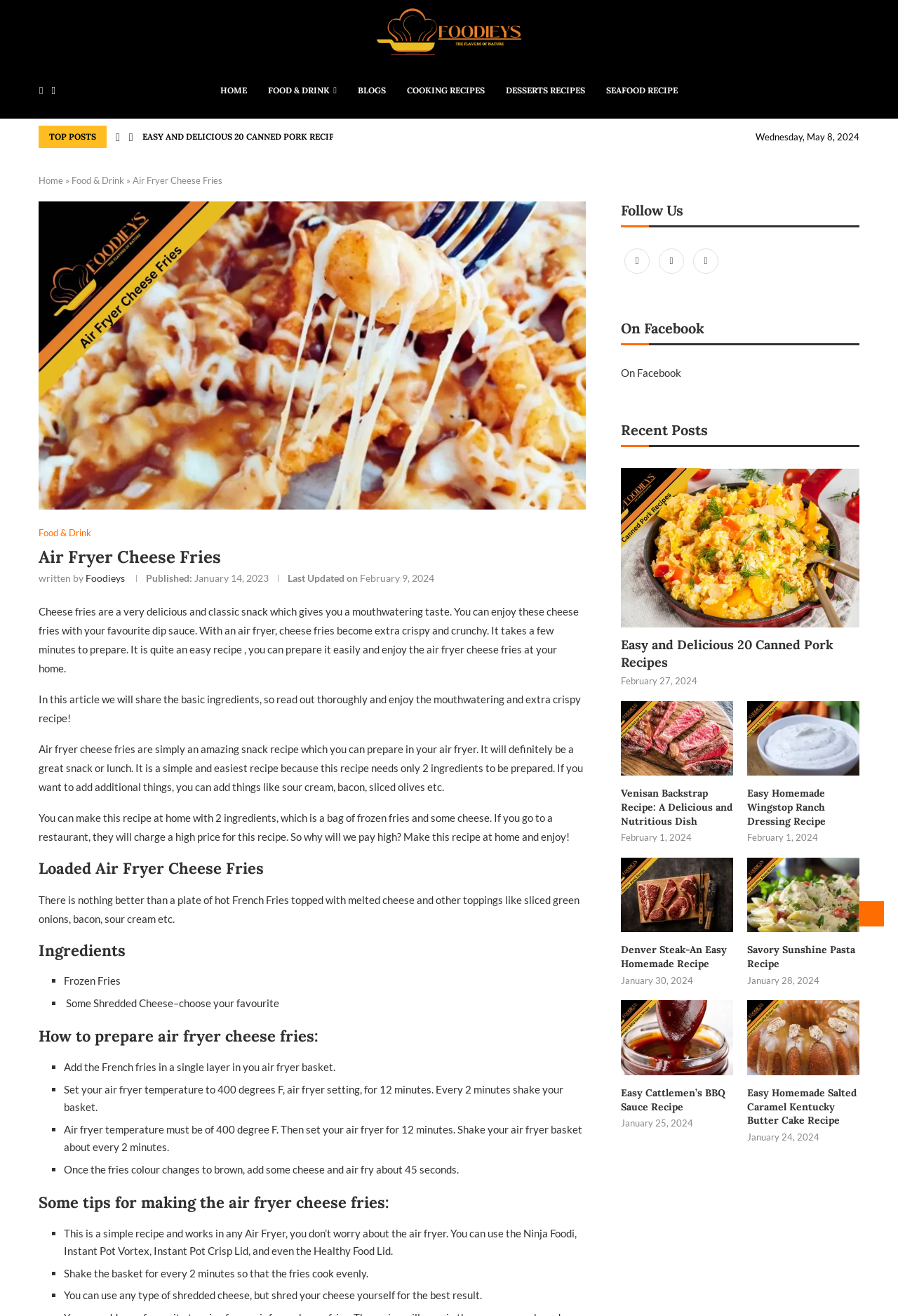Provide an in-depth caption for the webpage.

The webpage is about a food blog, specifically a recipe for Air Fryer Cheese Fries. At the top, there is a navigation menu with links to "HOME", "FOOD & DRINK", "BLOGS", "COOKING RECIPES", "DESSERTS RECIPES", and "SEAFOOD RECIPE". Below the navigation menu, there is a section with links to social media platforms, including Facebook and Instagram.

The main content of the page is divided into sections. The first section is an introduction to the recipe, which describes cheese fries as a delicious and classic snack that can be made easily with an air fryer. The introduction is accompanied by an image of Air Fryer Cheese Fries.

The next section is a heading "Air Fryer Cheese Fries" followed by a paragraph of text that provides more information about the recipe. This is followed by a section with the recipe ingredients, which are listed in a bullet point format. The ingredients required are frozen fries and shredded cheese.

The following section is a step-by-step guide on "How to prepare air fryer cheese fries", which provides instructions on how to cook the fries in the air fryer and add cheese. The instructions are listed in a bullet point format.

After the recipe instructions, there is a section with tips for making the air fryer cheese fries, which includes advice on using any type of air fryer, shaking the basket every 2 minutes, and using shredded cheese.

On the right-hand side of the page, there are three complementary sections. The first section is a "Follow Us" section with links to social media platforms, including Facebook, Instagram, and Pinterest. The second section is an "On Facebook" section with a link to the blog's Facebook page. The third section is a "Recent Posts" section with links to other recipe articles, including "Easy and Delicious 20 Canned Pork Recipes" and "Venisan Backstrap Recipe: A Delicious and Nutritious Dish". Each recent post includes a link to the article, a heading, and a publication date.